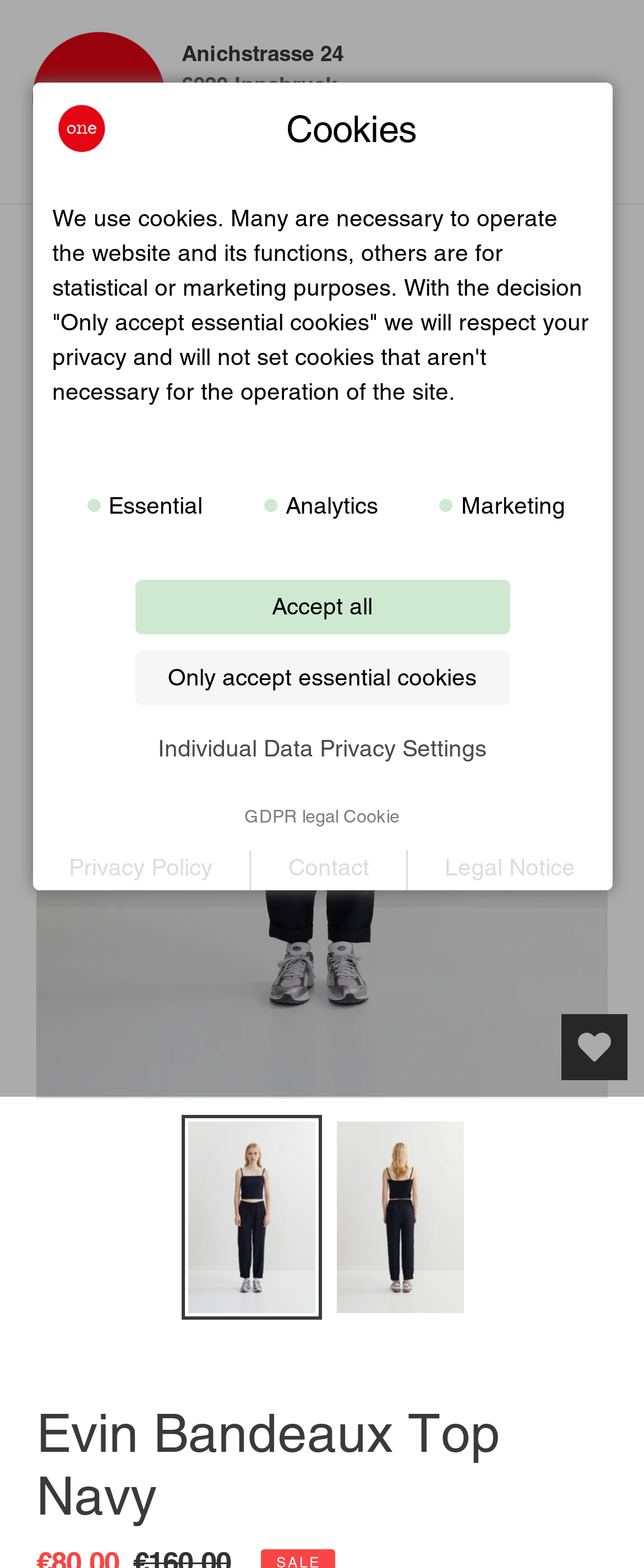What is the brand name of the website?
Please give a detailed and elaborate explanation in response to the question.

I determined the brand name by looking at the top-left corner of the webpage, where I found the logo and the text 'ONE Innsbruck'.